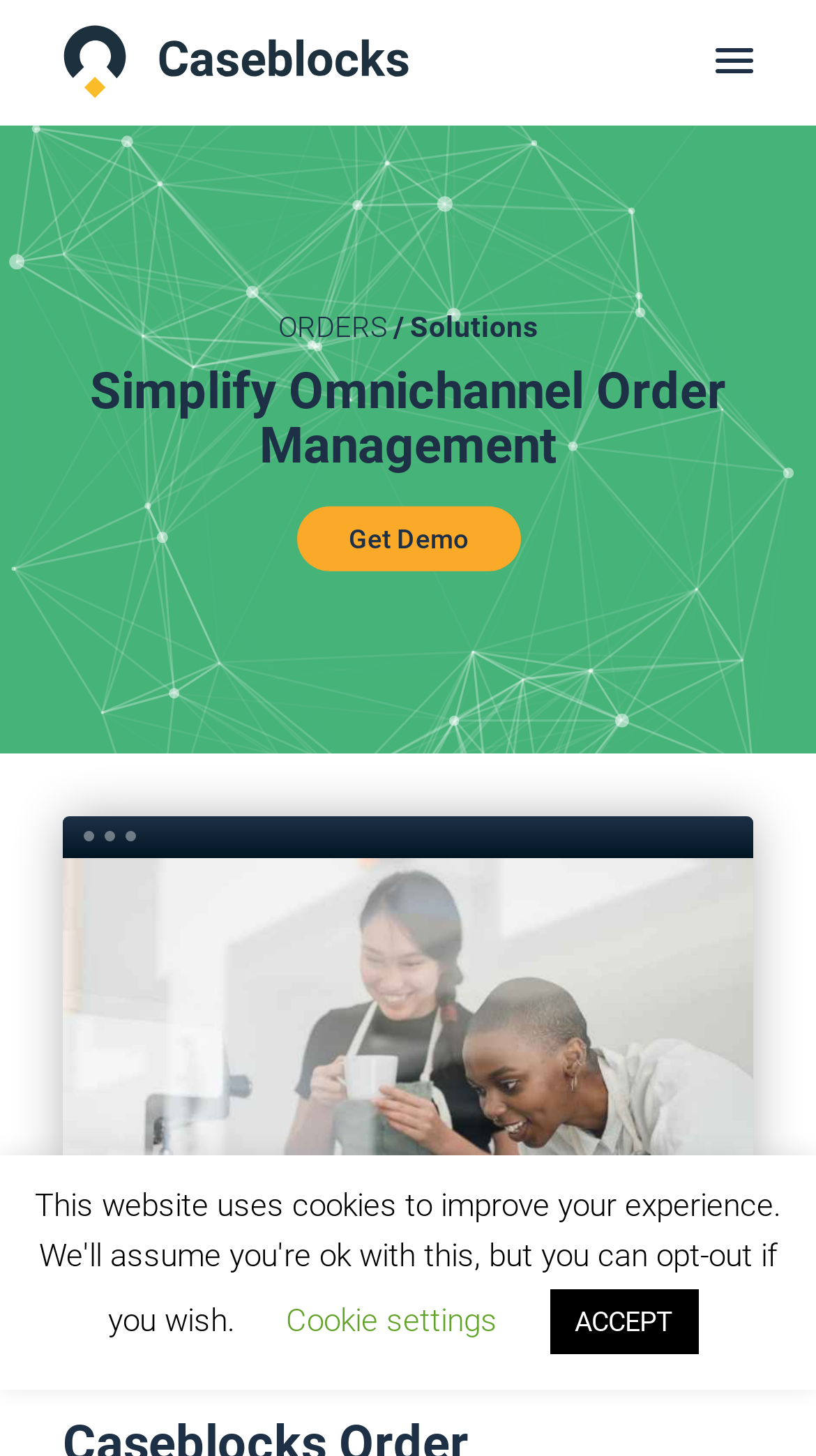Provide the bounding box coordinates of the HTML element described by the text: "Cookie settings".

[0.35, 0.894, 0.609, 0.92]